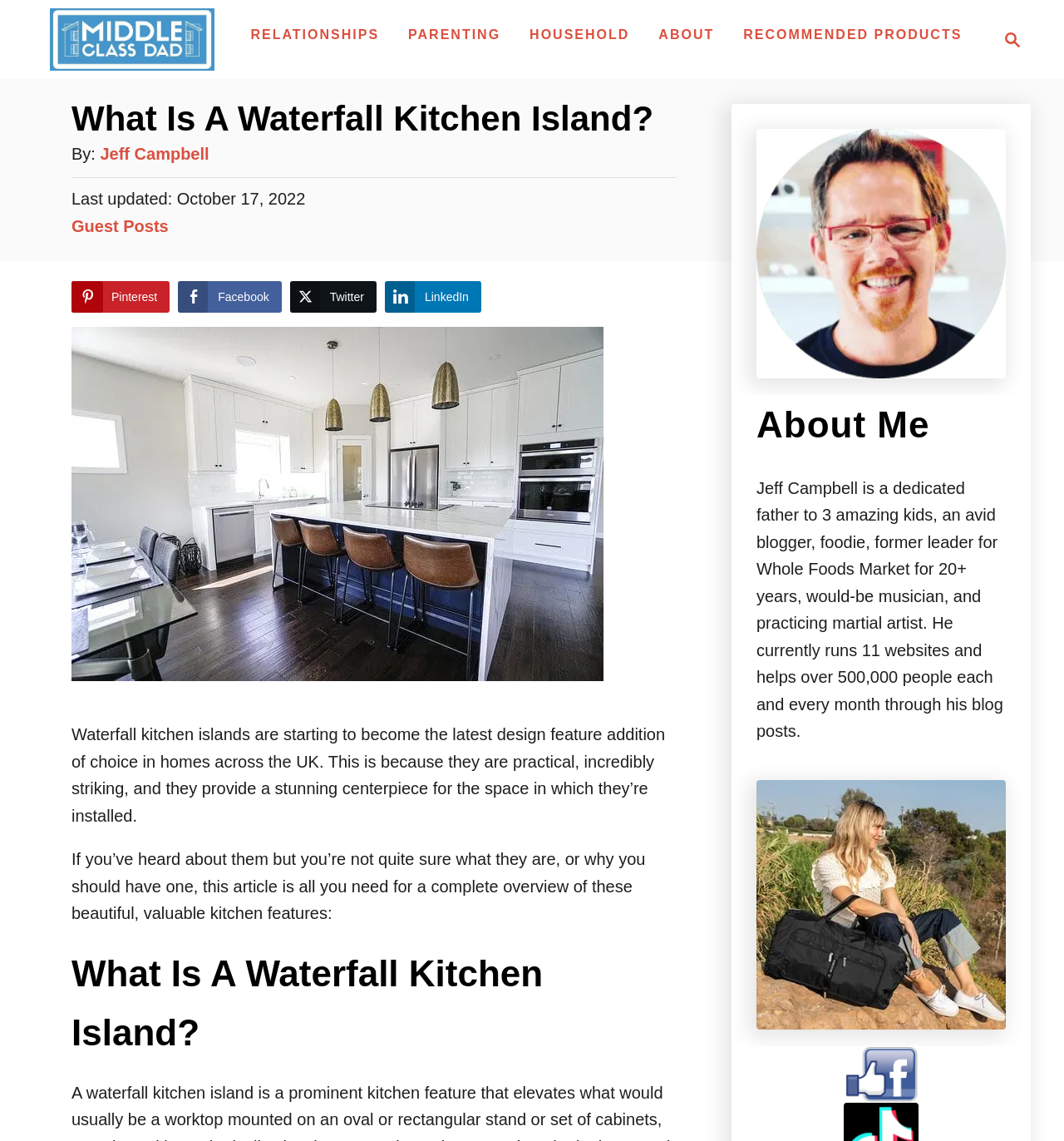Based on the description "LinkedIn", find the bounding box of the specified UI element.

[0.362, 0.246, 0.452, 0.274]